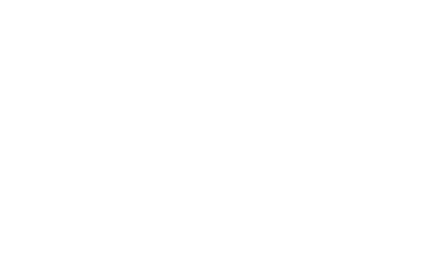Please provide a short answer using a single word or phrase for the question:
What market does Kunming Be Queen Import & Export Co., Ltd. operate in?

import and export